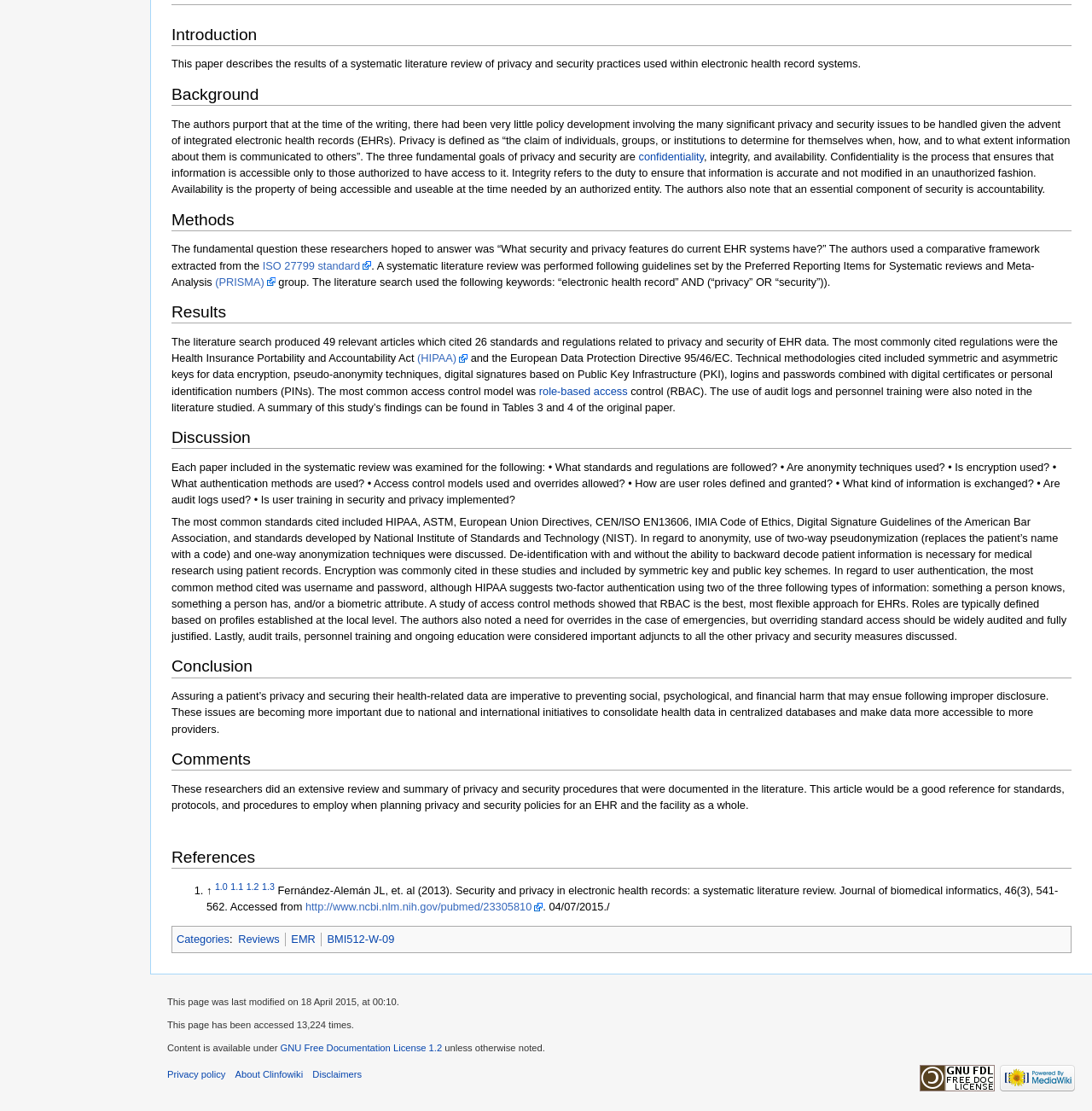Locate the bounding box coordinates of the UI element described by: "GNU Free Documentation License 1.2". Provide the coordinates as four float numbers between 0 and 1, formatted as [left, top, right, bottom].

[0.257, 0.937, 0.405, 0.946]